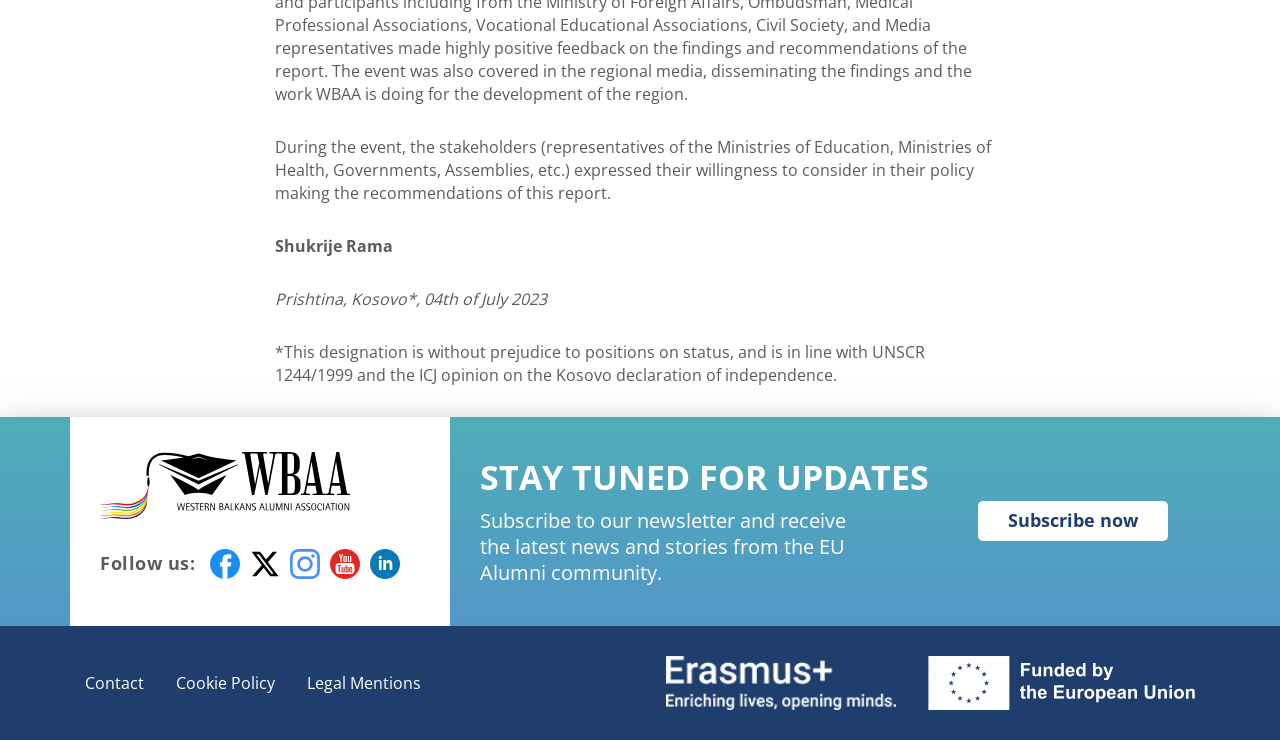What is the purpose of the 'Subscribe now' button?
Based on the screenshot, respond with a single word or phrase.

To receive newsletter updates